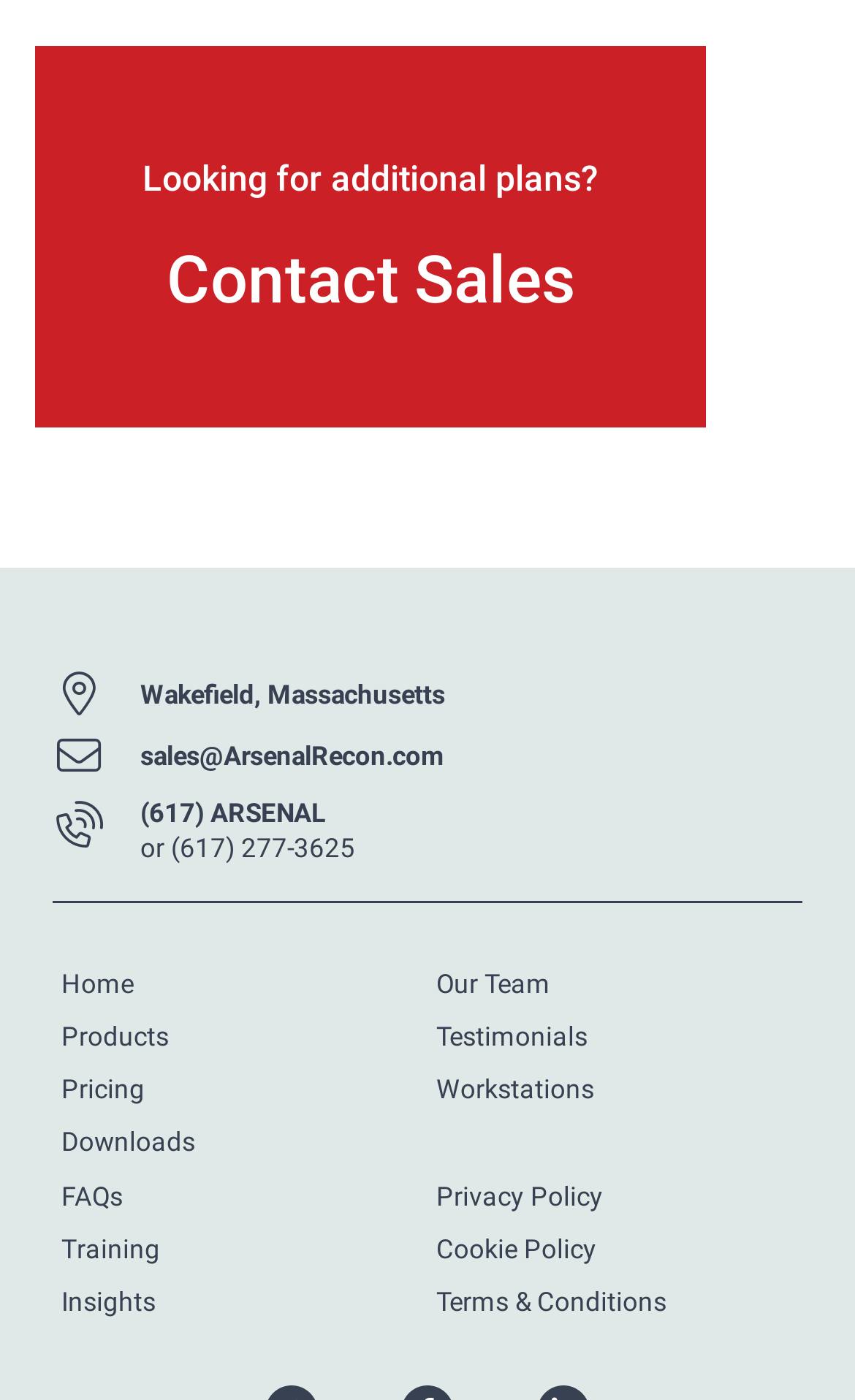Please determine the bounding box coordinates of the clickable area required to carry out the following instruction: "Read about CHILD ABUSE". The coordinates must be four float numbers between 0 and 1, represented as [left, top, right, bottom].

None